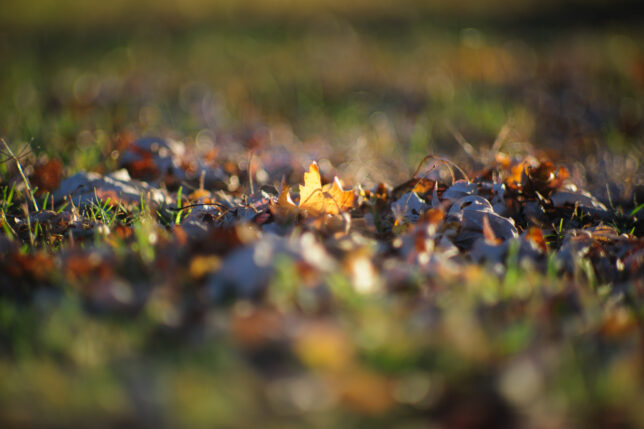What effect does the blurred background create?
We need a detailed and meticulous answer to the question.

According to the caption, the blurred background creates a dreamy effect reminiscent of a selective focus technique, drawing attention to the vivid hues of the single leaf.